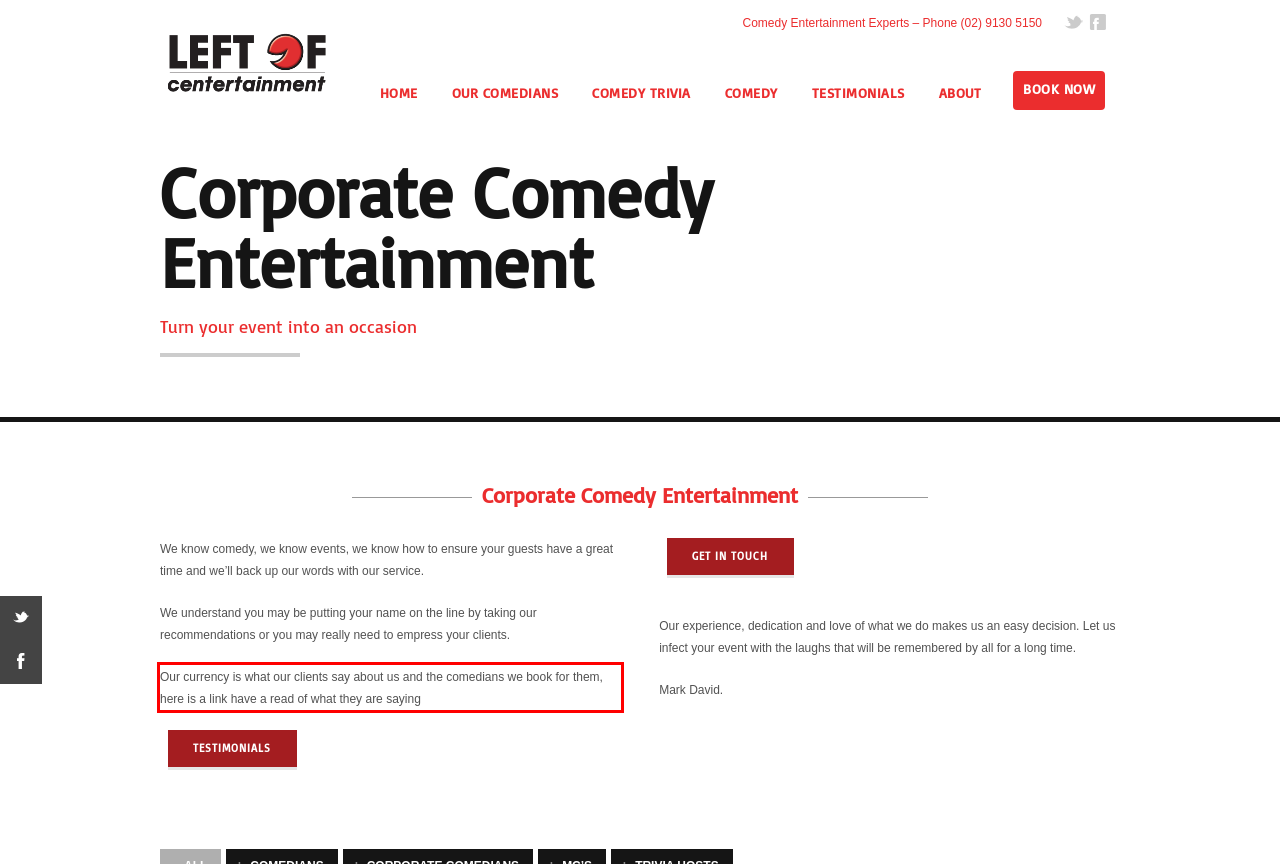View the screenshot of the webpage and identify the UI element surrounded by a red bounding box. Extract the text contained within this red bounding box.

Our currency is what our clients say about us and the comedians we book for them, here is a link have a read of what they are saying